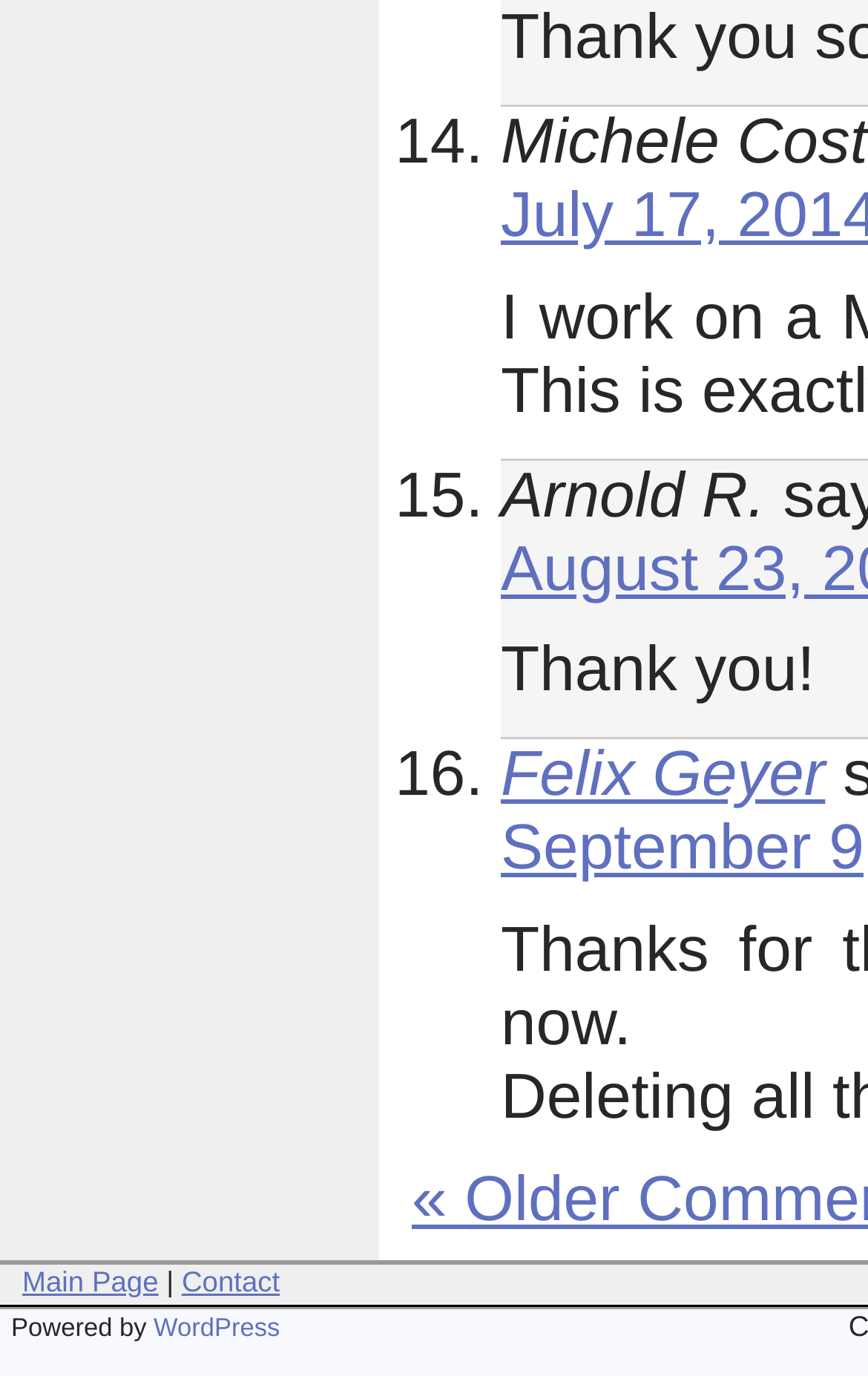How many list markers are there on the webpage?
Please provide a detailed answer to the question.

I counted the list markers on the webpage and found three of them: '14.', '15.', and '16.'. Therefore, the answer is 3.